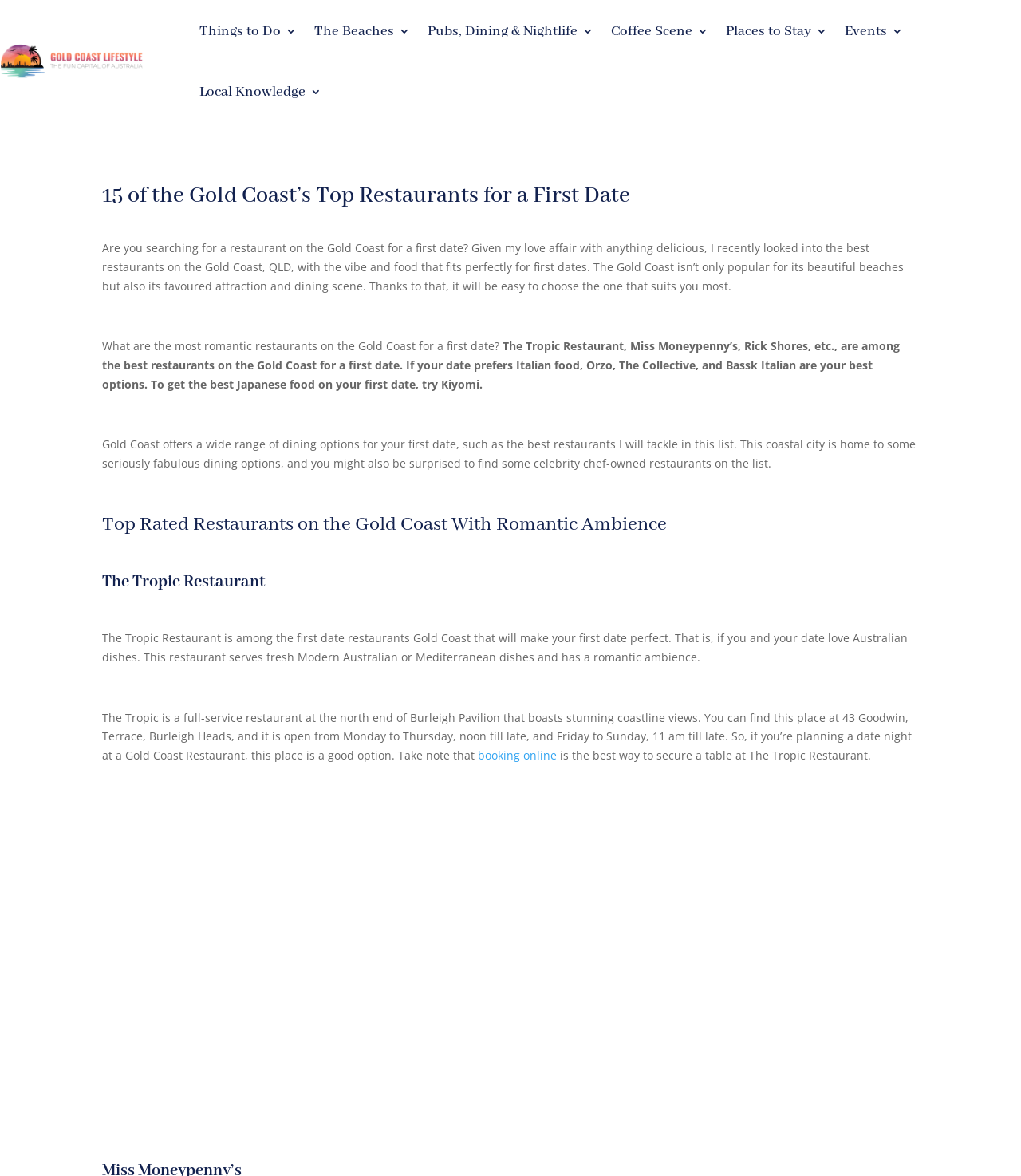Predict the bounding box of the UI element based on this description: "parent_node: Search for: aria-label="Search"".

None